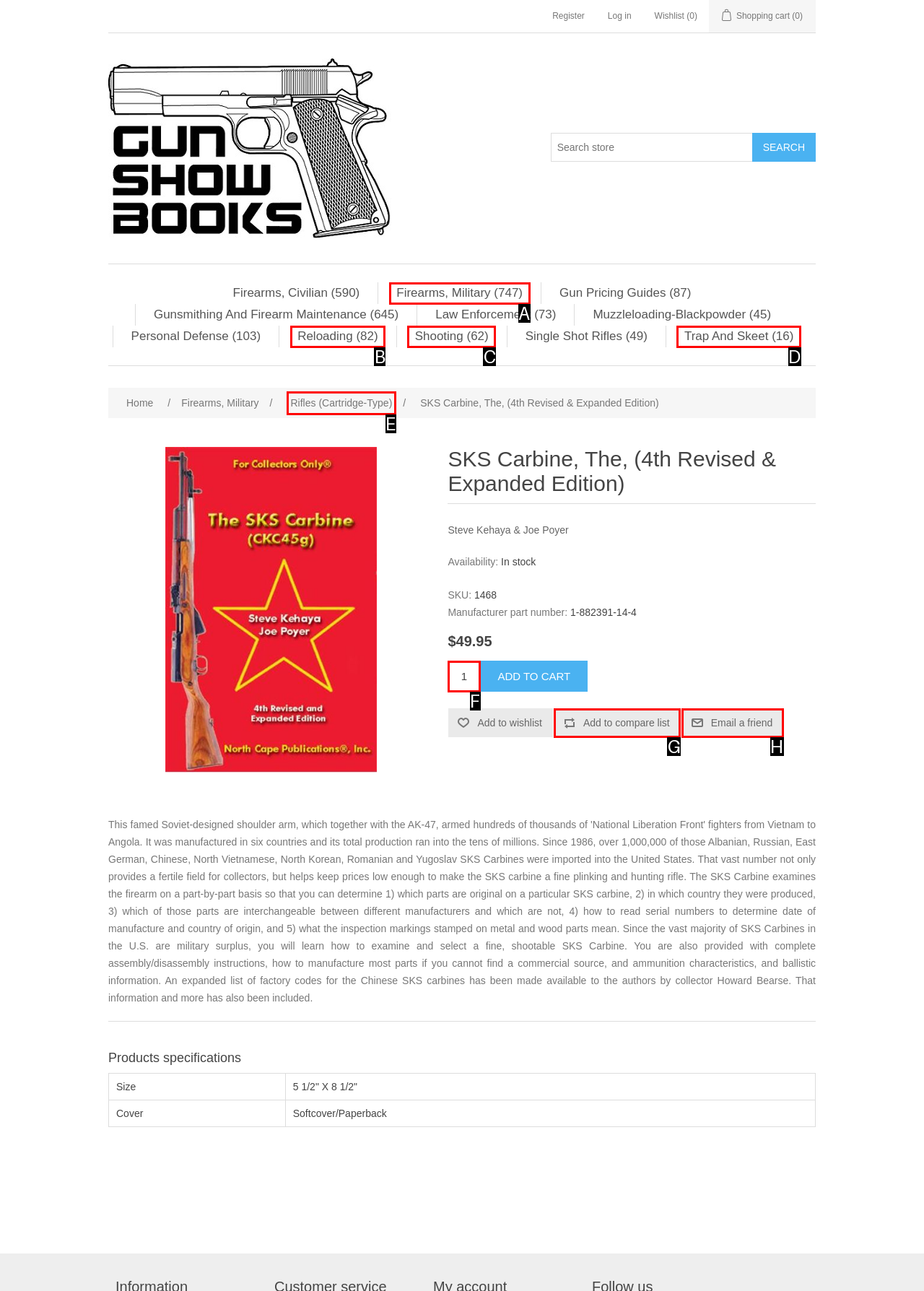Which UI element matches this description: Trap And Skeet (16)?
Reply with the letter of the correct option directly.

D